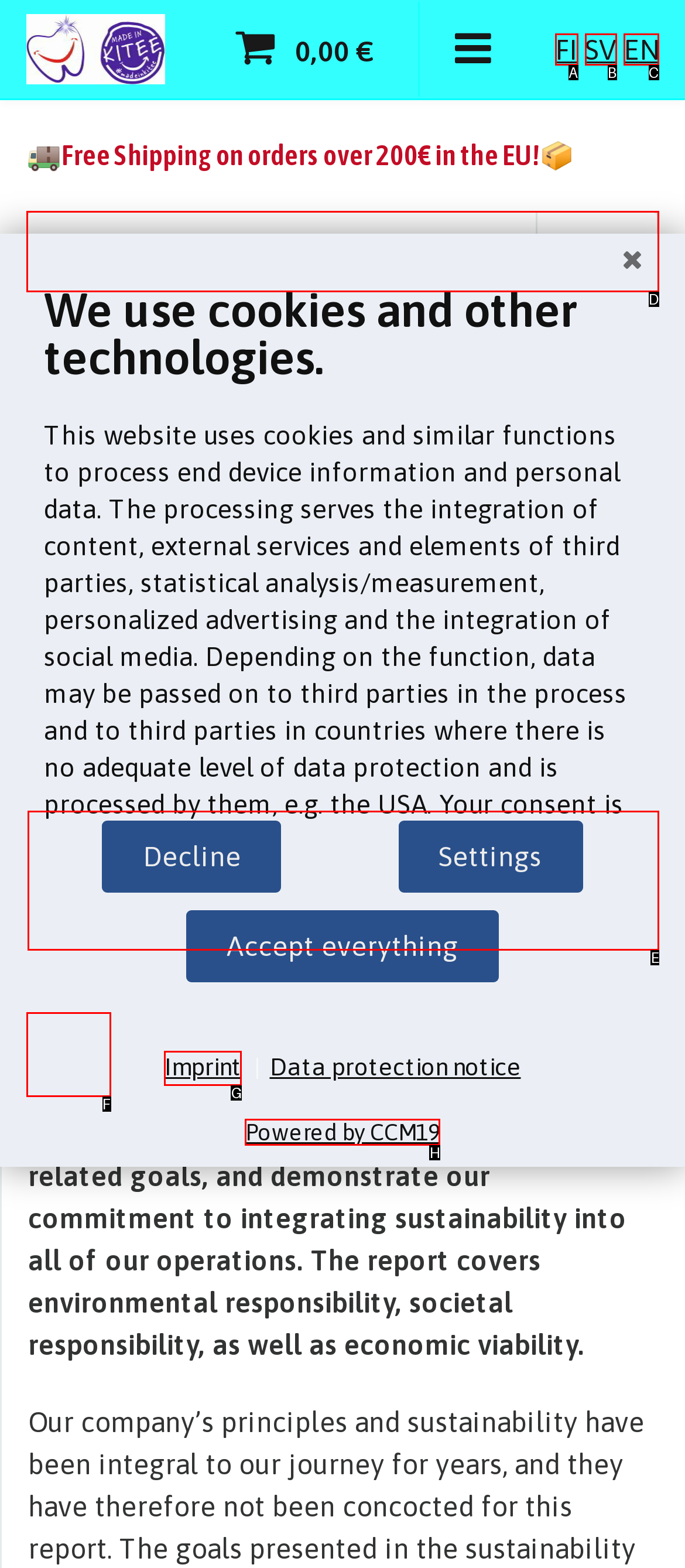Which HTML element should be clicked to perform the following task: Read the sustainability report
Reply with the letter of the appropriate option.

E